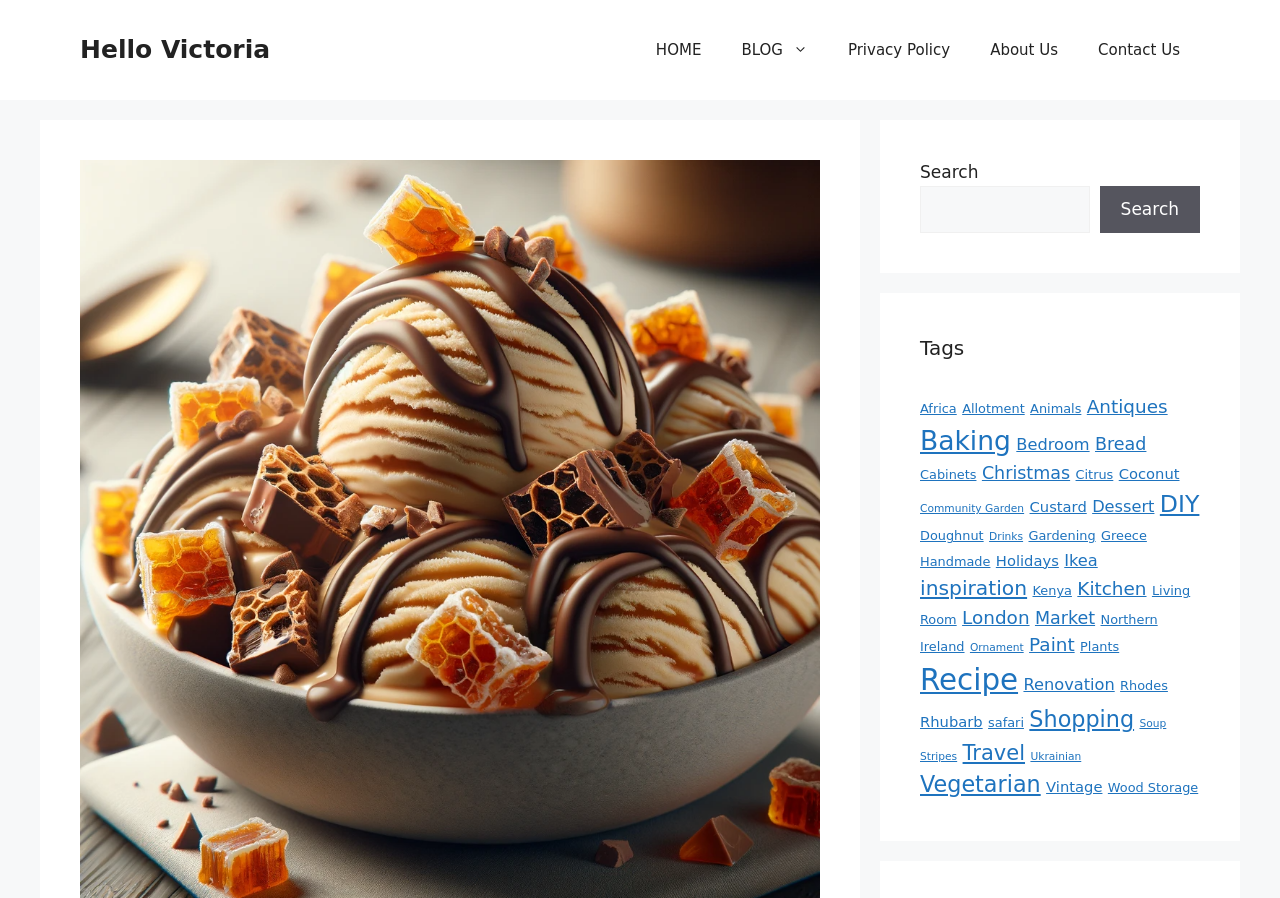Determine the bounding box coordinates of the clickable element to achieve the following action: 'Search for something'. Provide the coordinates as four float values between 0 and 1, formatted as [left, top, right, bottom].

[0.719, 0.207, 0.851, 0.259]